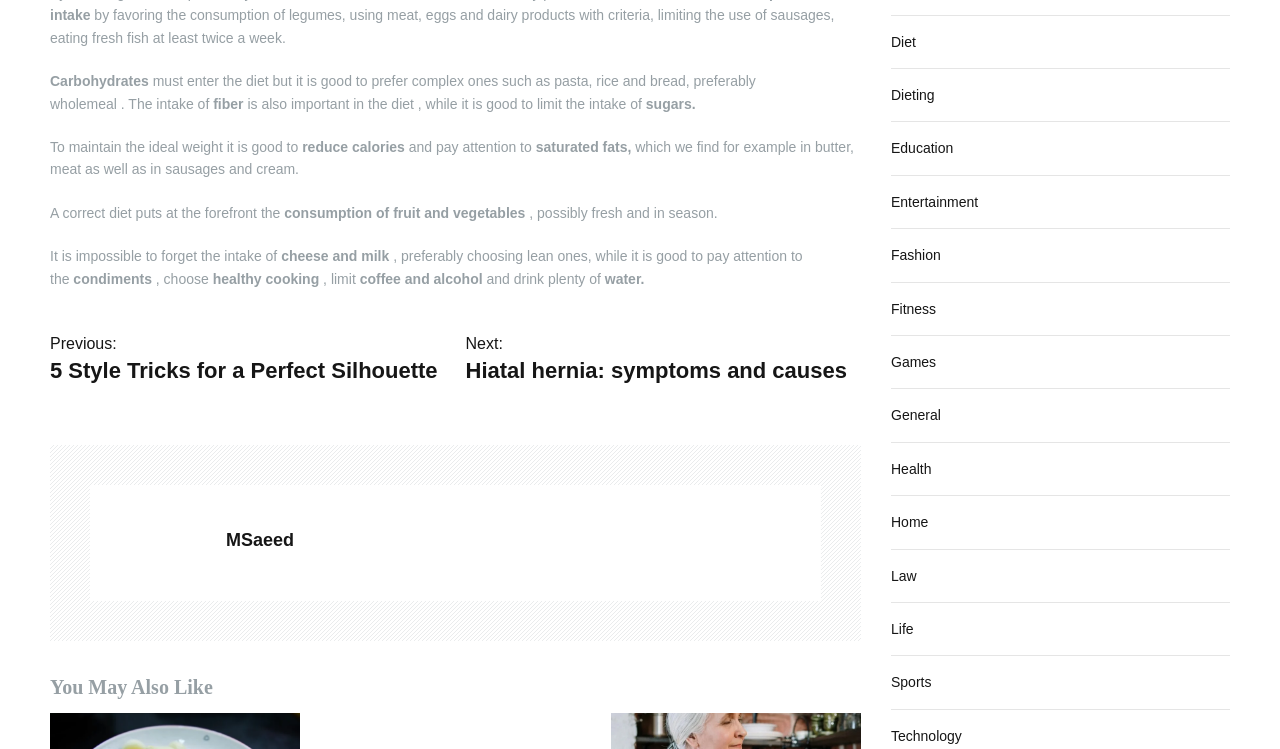How often should fresh fish be eaten?
Using the image as a reference, give an elaborate response to the question.

The webpage recommends eating fresh fish at least twice a week, suggesting that it is a healthy and regular part of a balanced diet.